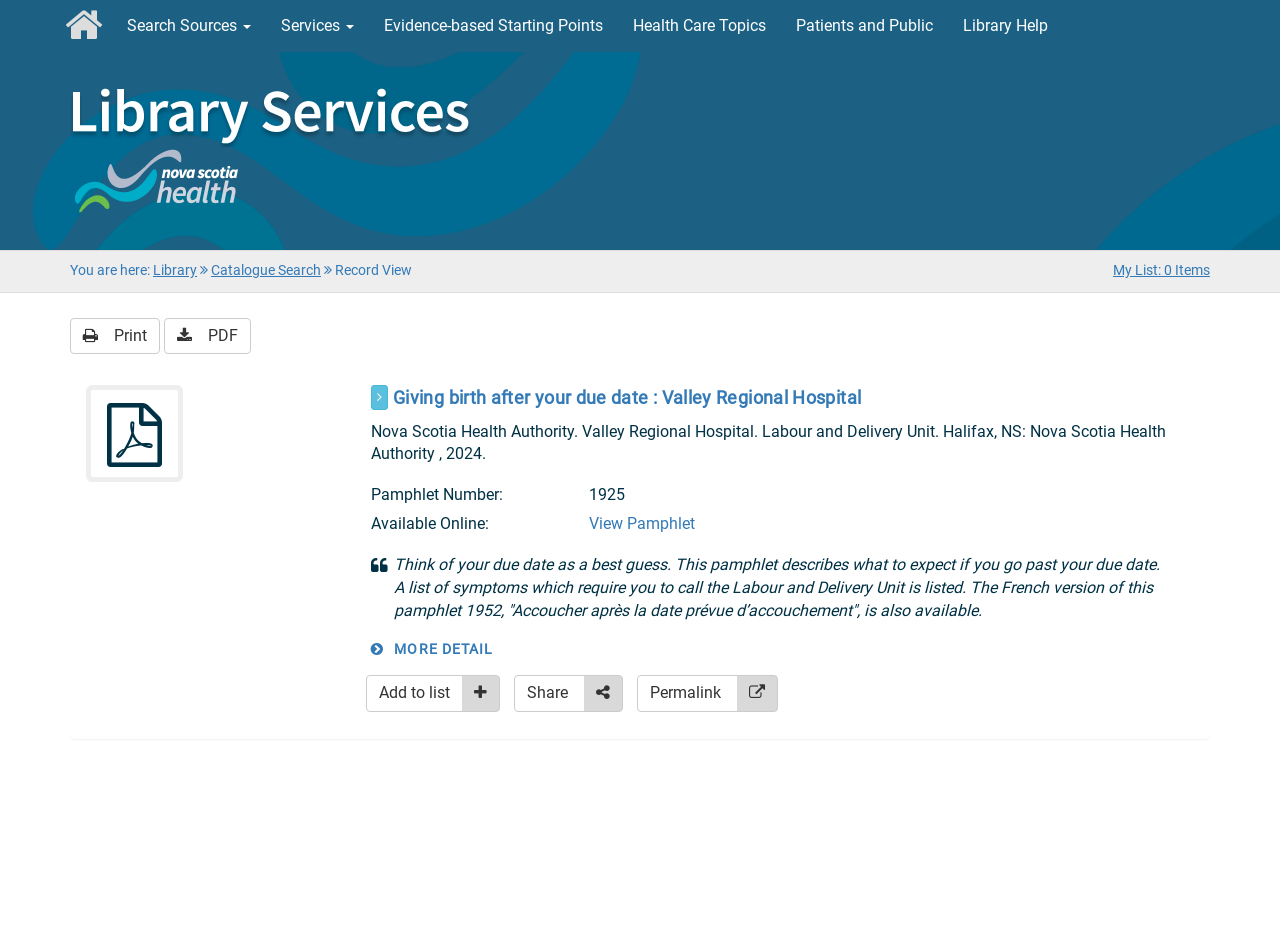Provide a brief response to the question below using a single word or phrase: 
What is the name of the hospital?

Valley Regional Hospital